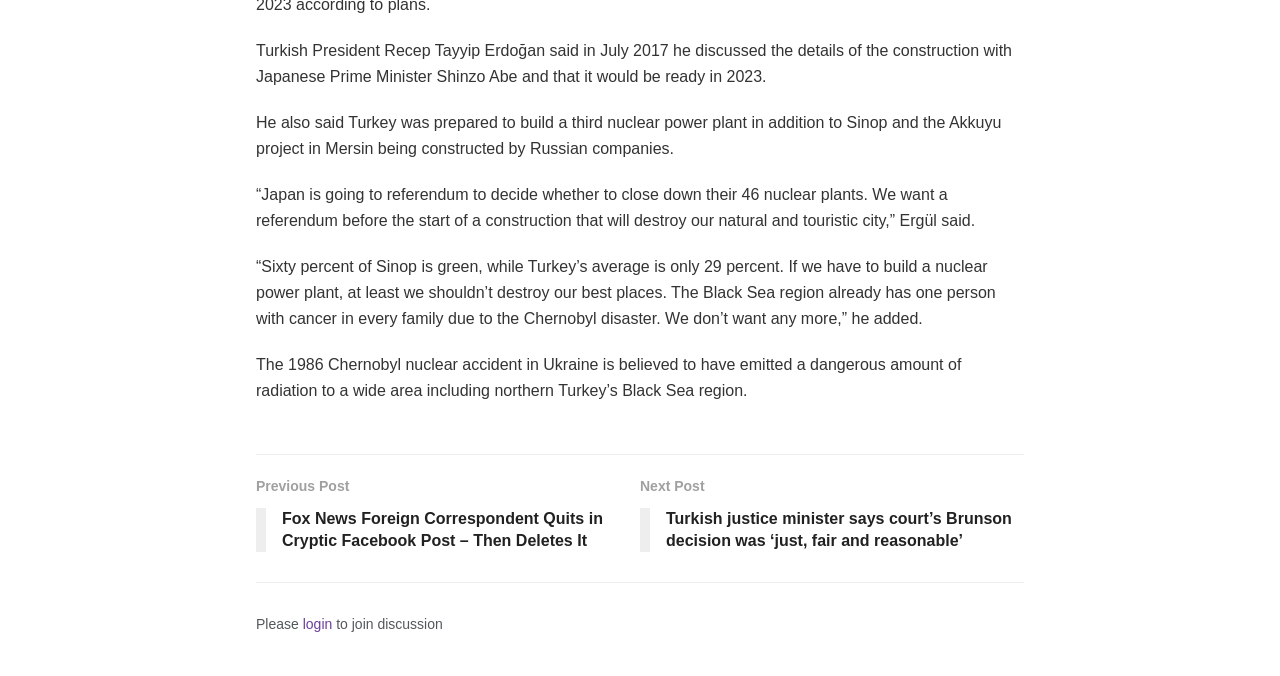Answer the question using only one word or a concise phrase: What percentage of Sinop is green?

Sixty percent